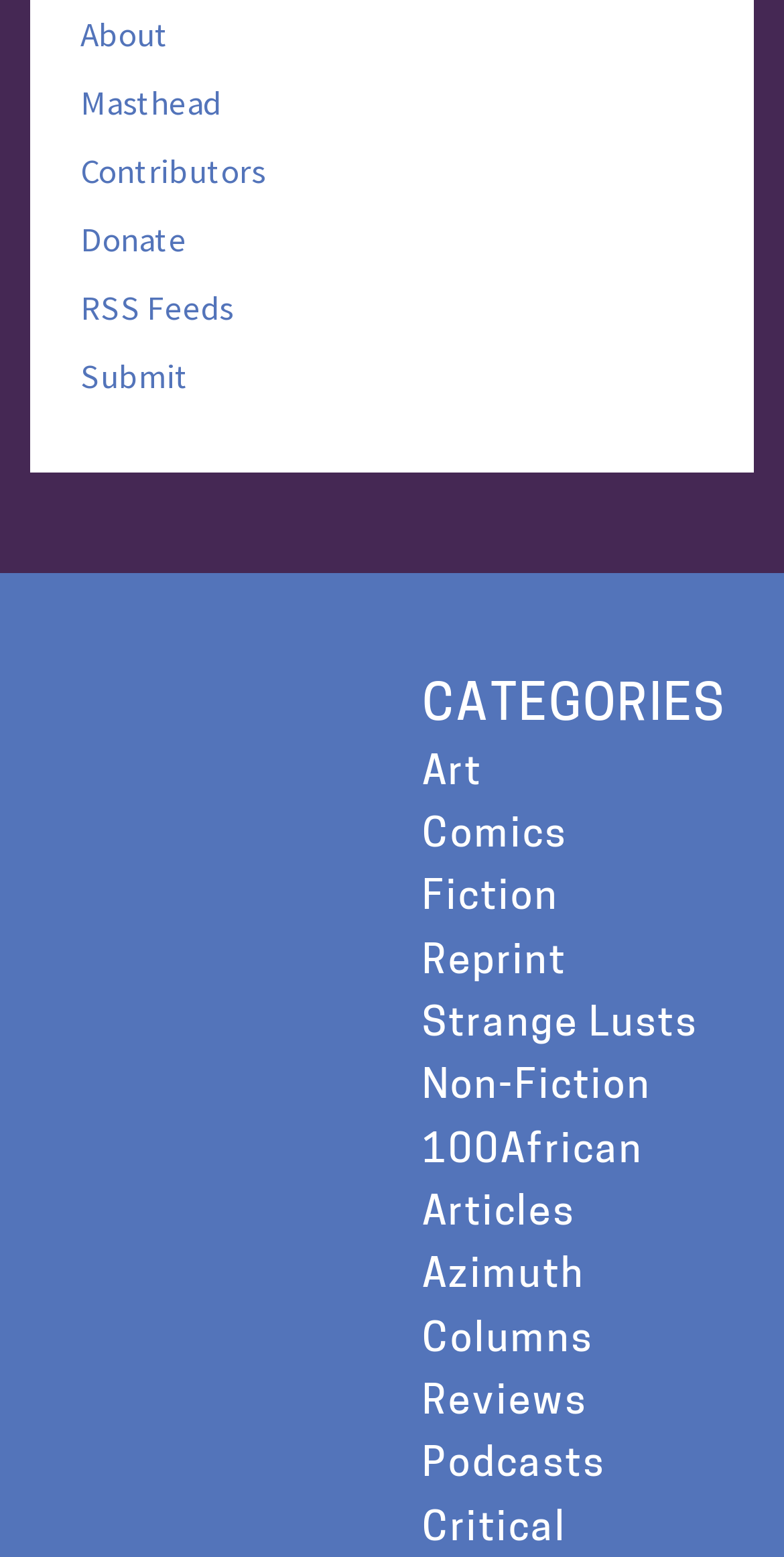Identify the bounding box coordinates for the region of the element that should be clicked to carry out the instruction: "read fiction articles". The bounding box coordinates should be four float numbers between 0 and 1, i.e., [left, top, right, bottom].

[0.538, 0.565, 0.713, 0.591]